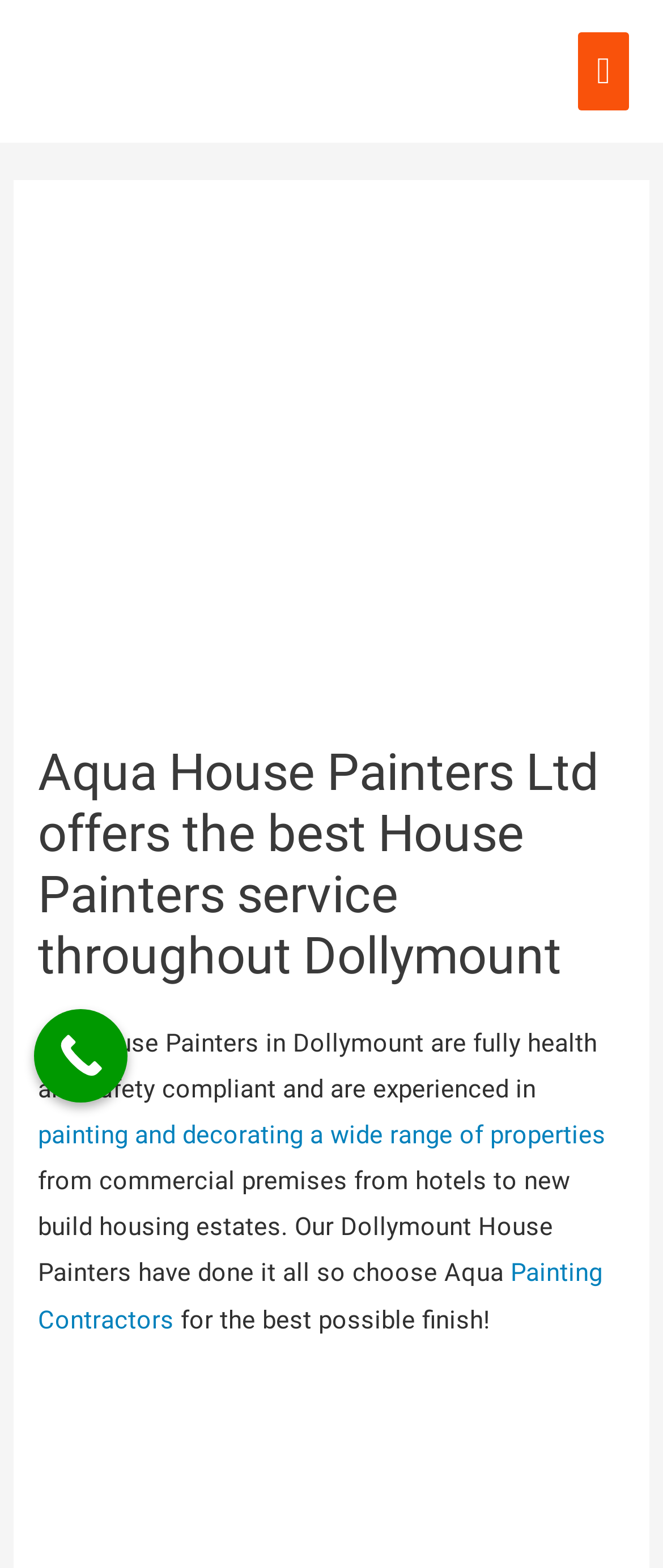Identify the bounding box of the UI element described as follows: "Call Now Button". Provide the coordinates as four float numbers in the range of 0 to 1 [left, top, right, bottom].

[0.051, 0.644, 0.192, 0.703]